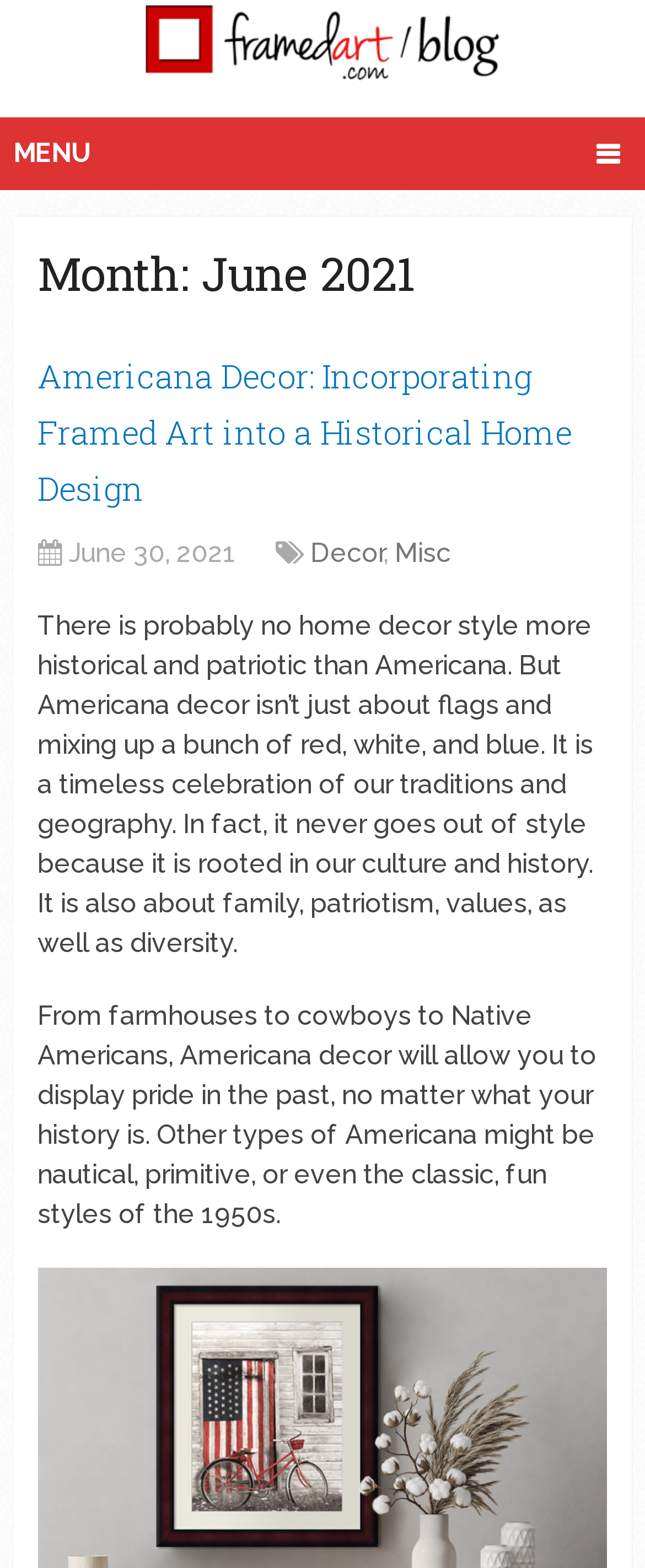What is the theme of the latest article?
Based on the image, respond with a single word or phrase.

Americana decor